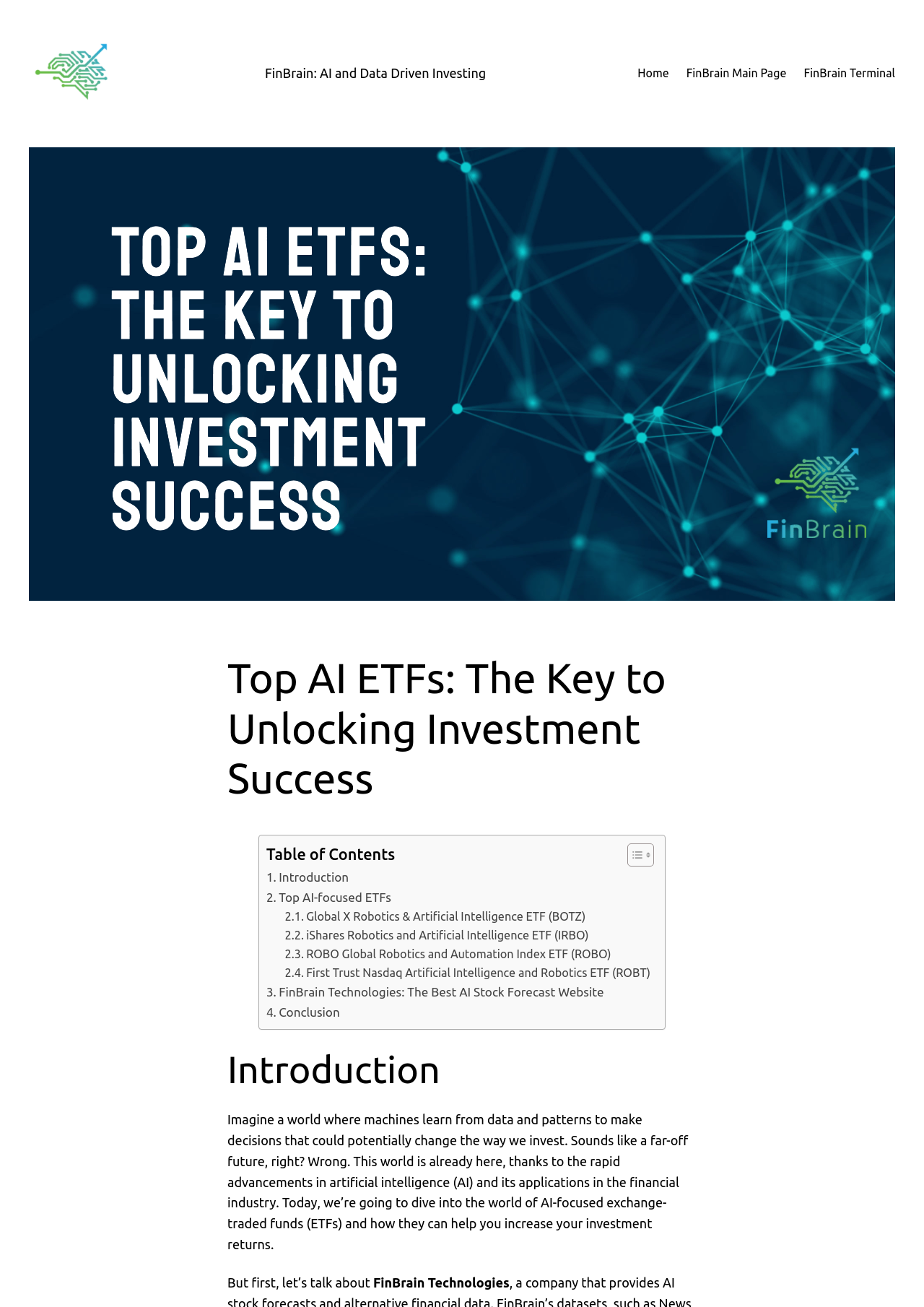Provide the bounding box for the UI element matching this description: "FinBrain Main Page".

[0.743, 0.049, 0.851, 0.063]